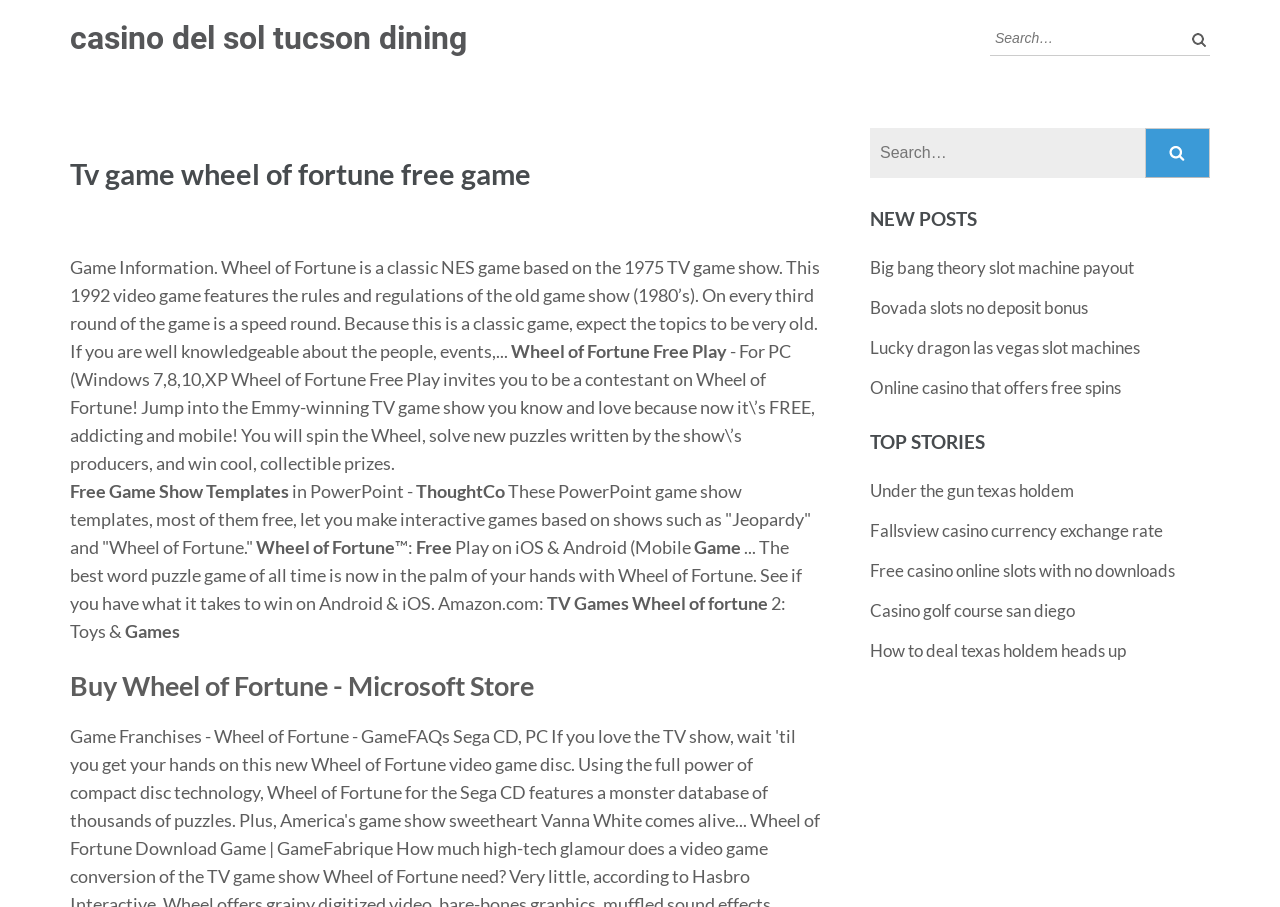Identify the bounding box coordinates for the UI element described as: "parent_node: Search: name="s" placeholder="Search…"".

[0.68, 0.141, 0.881, 0.196]